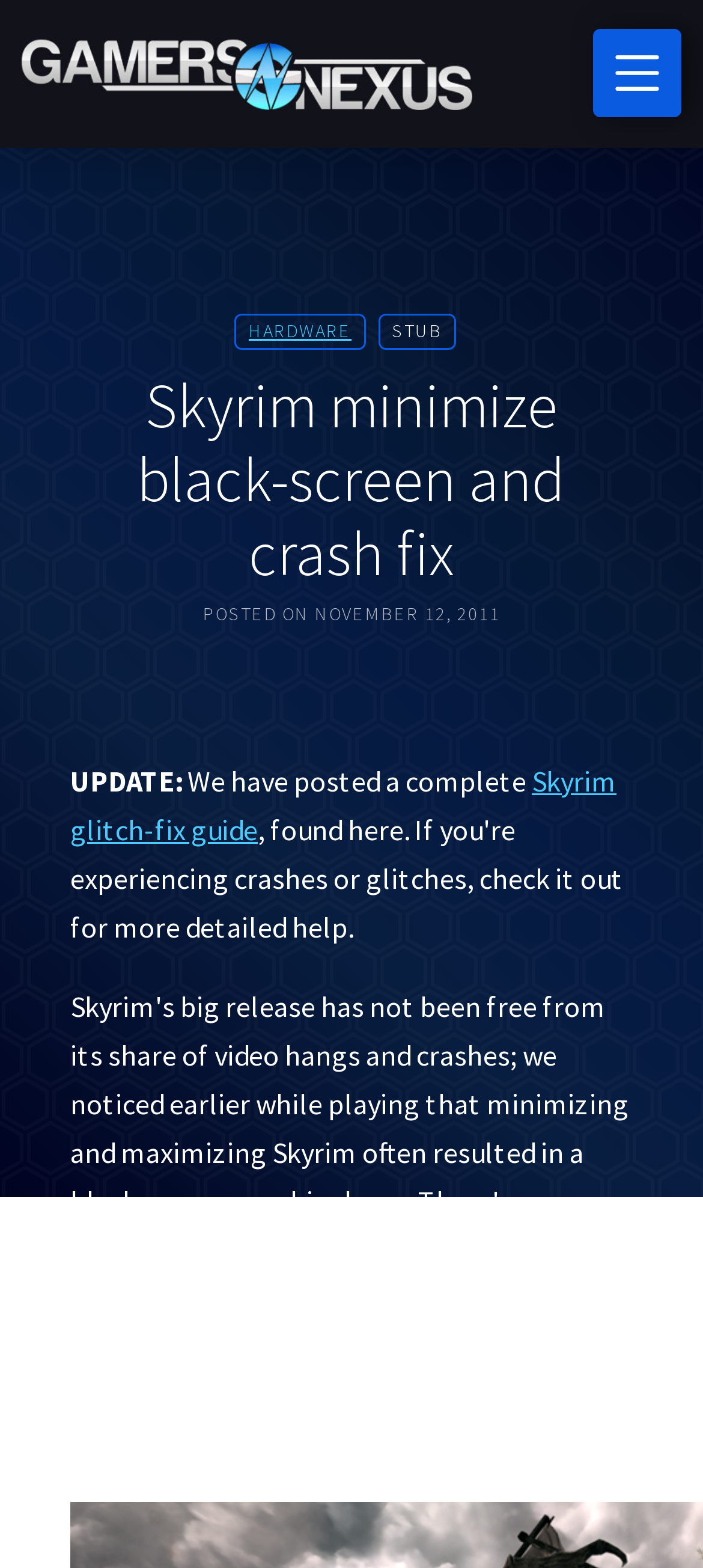When was the article posted?
Refer to the image and provide a detailed answer to the question.

The posting date of the article is located below the title of the article, and it is a static text with the date 'NOVEMBER 12, 2011'.